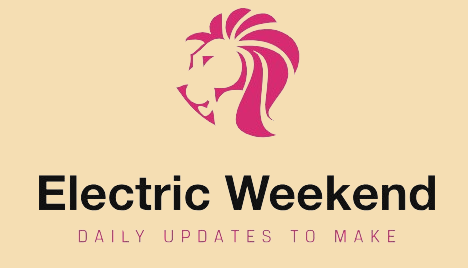Analyze the image and give a detailed response to the question:
What is the background color of the image?

The question asks about the background color of the 'Electric Weekend' image. Upon analyzing the design, it is evident that the image features a soft beige background, which provides a subtle contrast to the bold and vibrant logo.